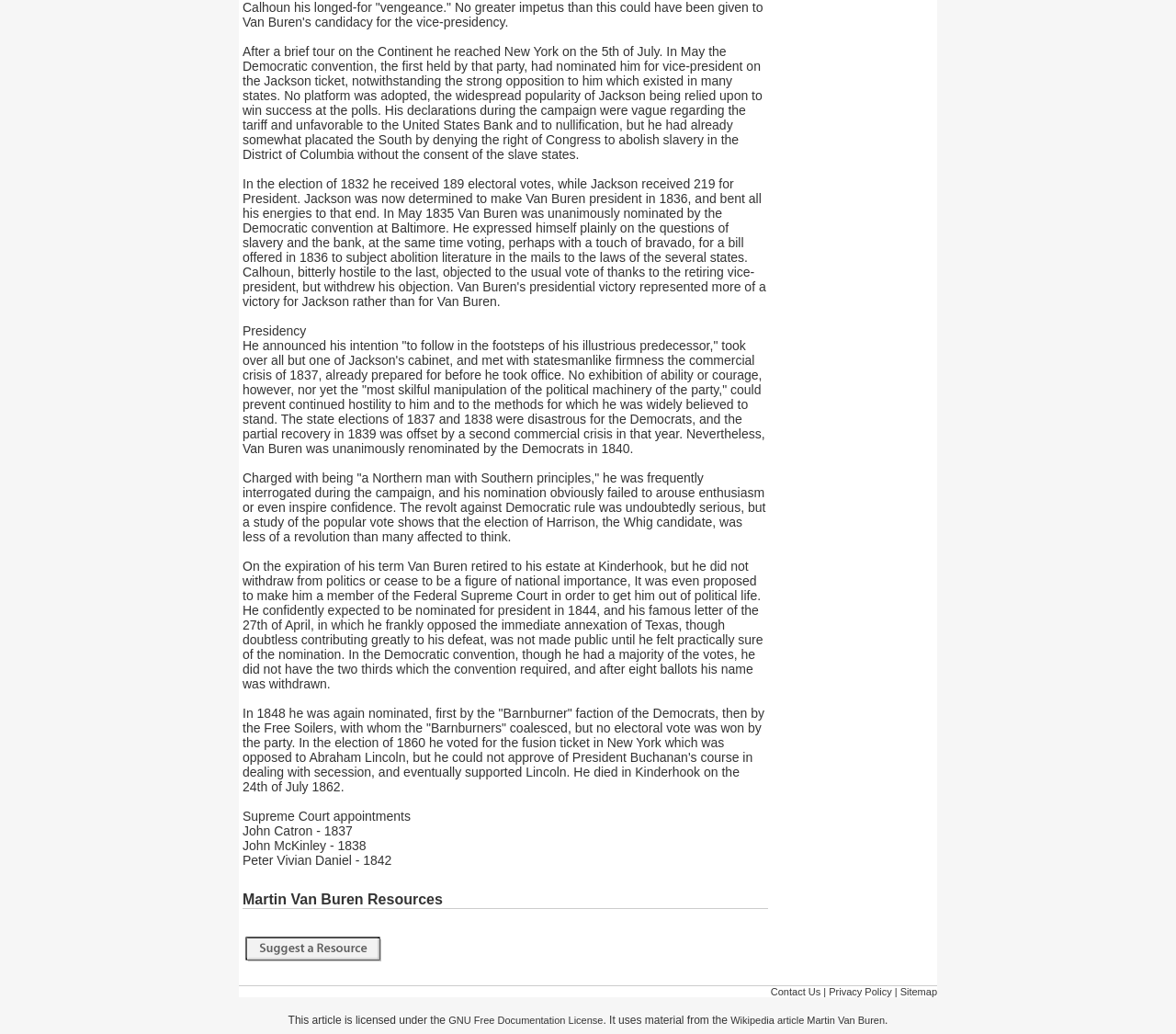How many Supreme Court appointments did Martin Van Buren make?
Answer the question with as much detail as you can, using the image as a reference.

The webpage lists three Supreme Court appointments made by Martin Van Buren: John Catron in 1837, John McKinley in 1838, and Peter Vivian Daniel in 1842. Therefore, the answer is three.